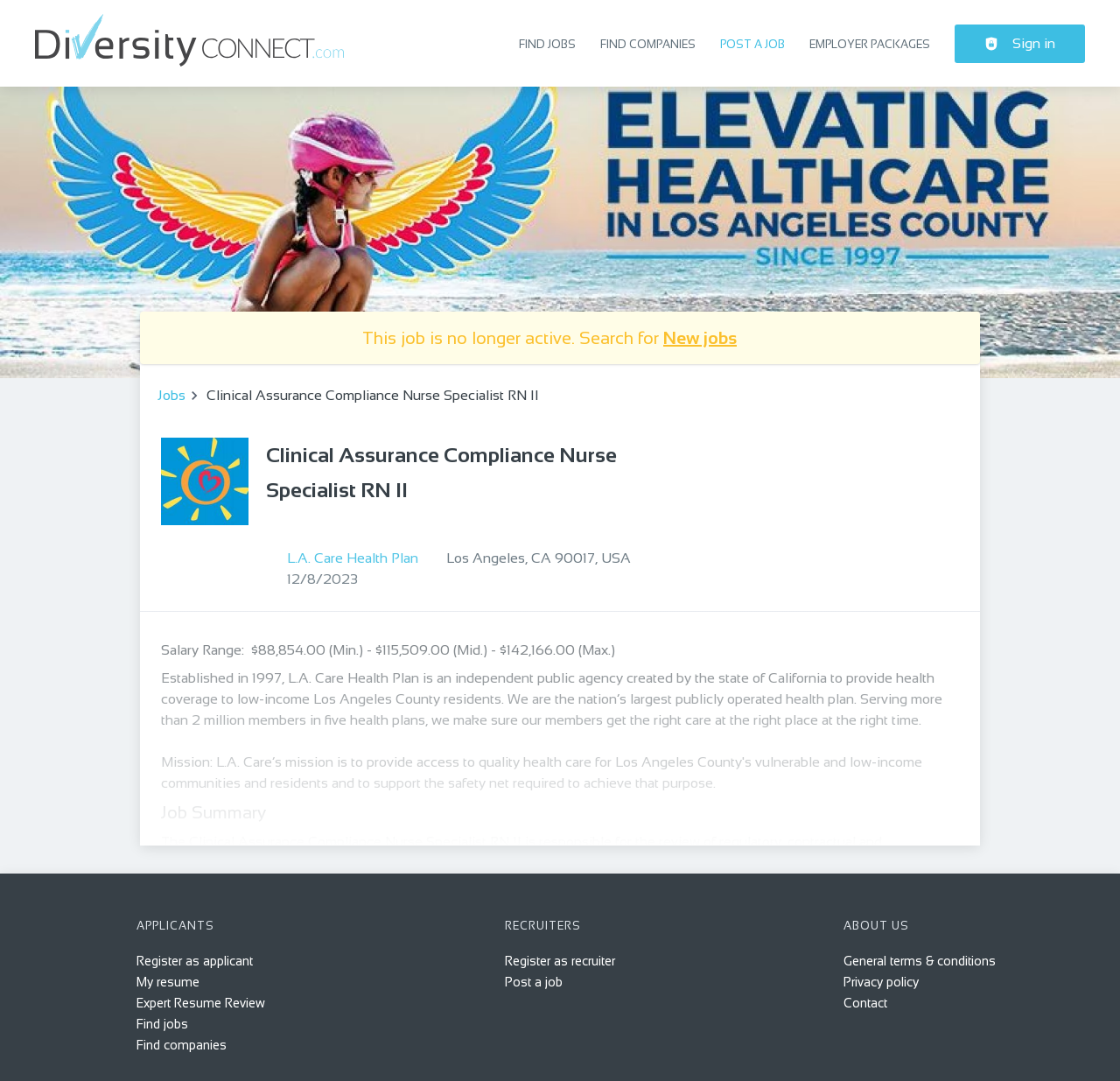Using the elements shown in the image, answer the question comprehensively: What is the company name of the job posting?

I found the company name by looking at the link element with the text 'L.A. Care Health Plan' which is located in the job posting section, below the job title.